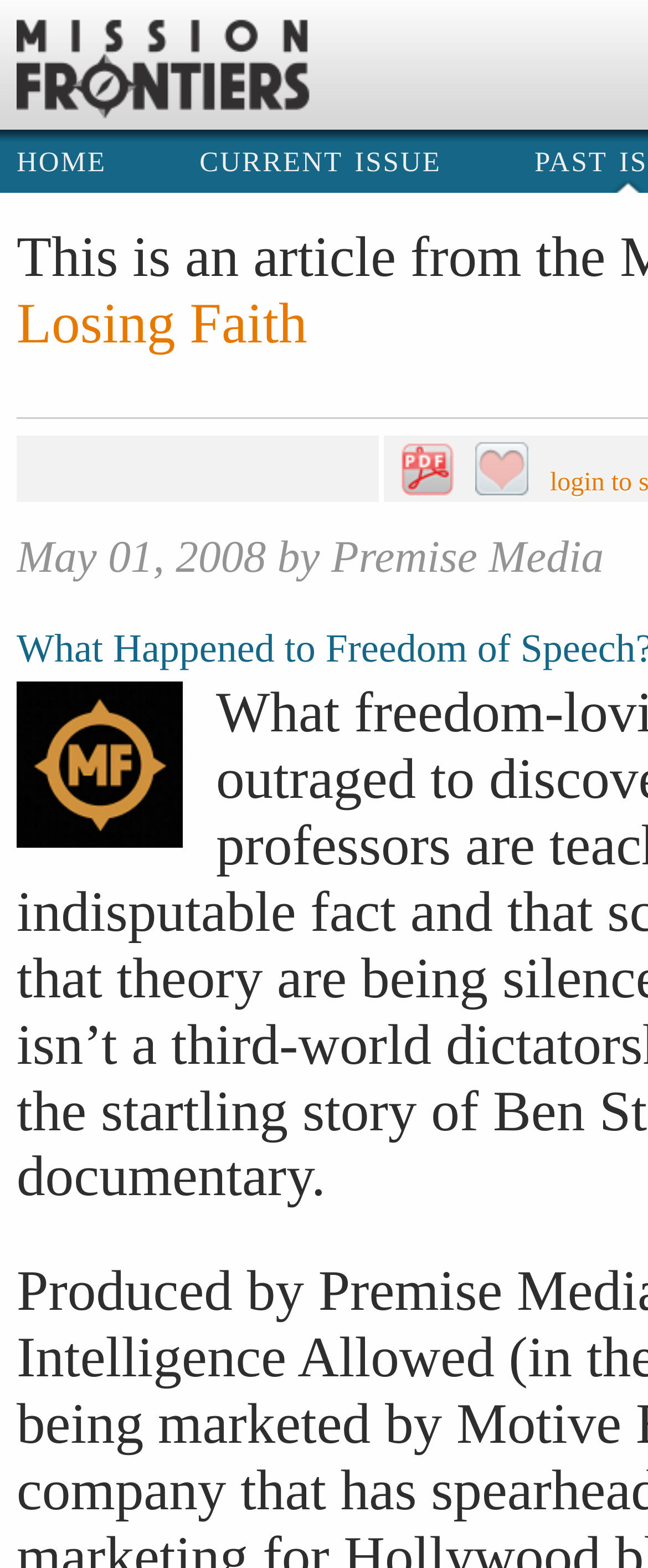Please provide the bounding box coordinates in the format (top-left x, top-left y, bottom-right x, bottom-right y). Remember, all values are floating point numbers between 0 and 1. What is the bounding box coordinate of the region described as: Losing Faith

[0.026, 0.186, 0.474, 0.227]